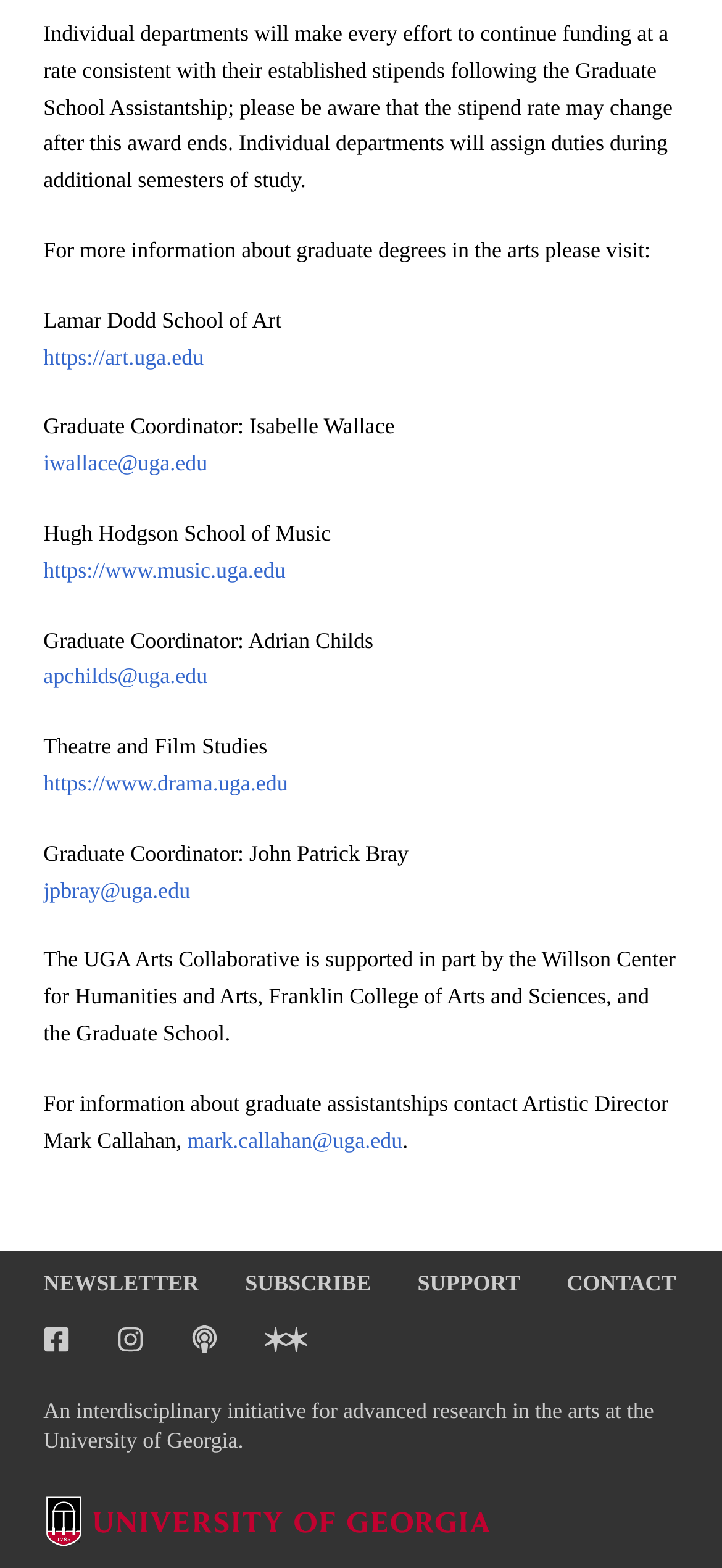Reply to the question below using a single word or brief phrase:
What is the name of the initiative for advanced research in the arts at the University of Georgia?

UGA Arts Collaborative